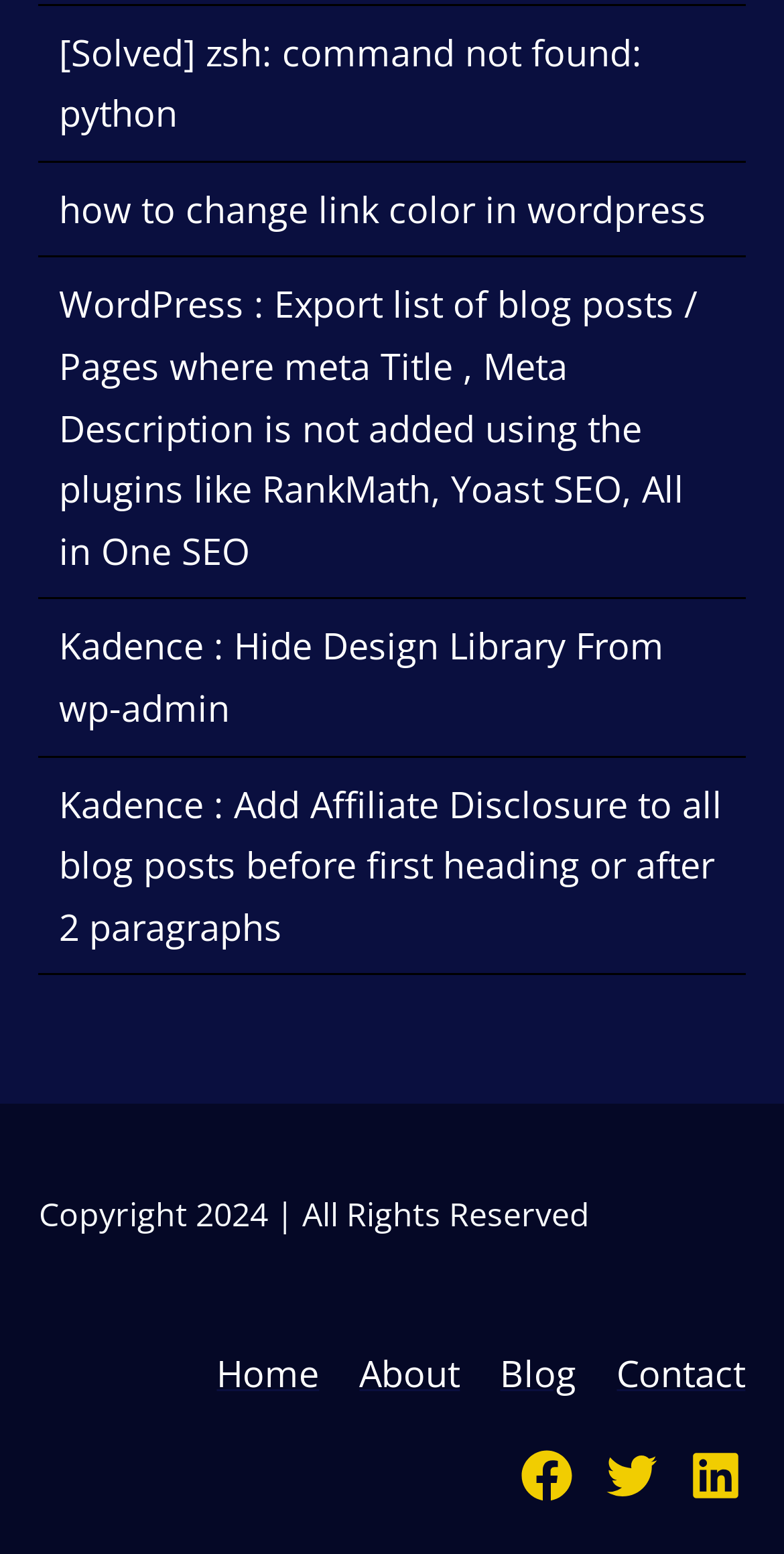What is the copyright year?
Using the picture, provide a one-word or short phrase answer.

2024